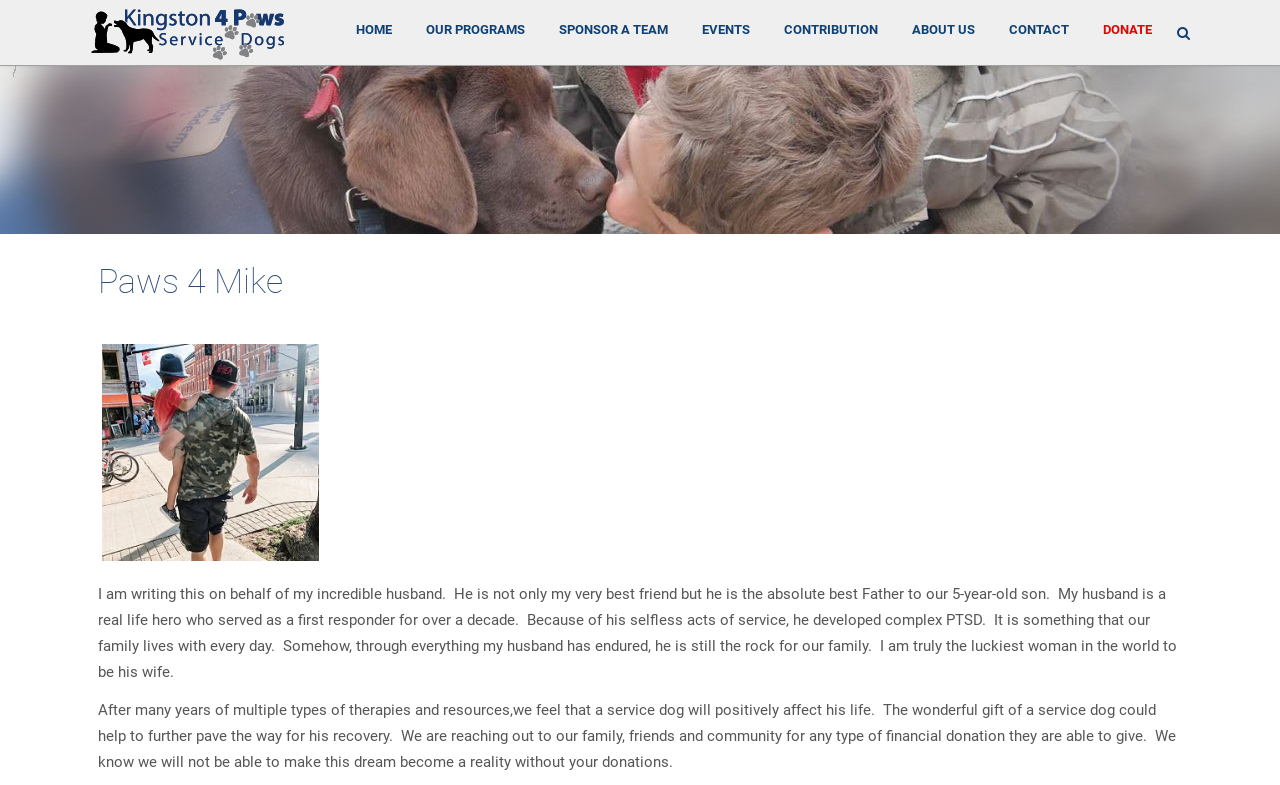Find the bounding box coordinates for the UI element that matches this description: "About Us".

[0.699, 0.0, 0.775, 0.076]